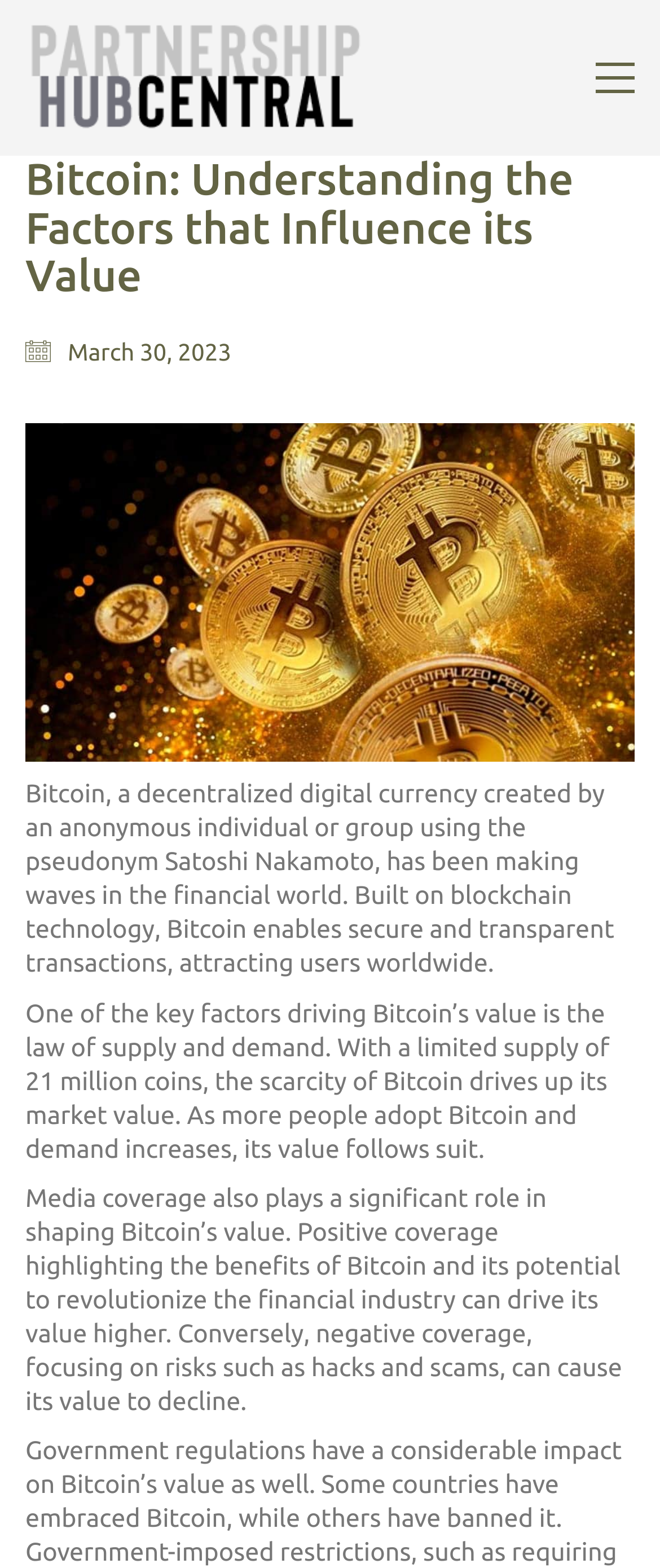Illustrate the webpage's structure and main components comprehensively.

The webpage is about Bitcoin, a decentralized digital currency. At the top left, there is a link to "Partnership Hub Central" accompanied by an image with the same name. To the right of this link, there is another link to "Toggle navigation". 

Below these links, there is a header section that spans the entire width of the page, containing a heading that reads "Bitcoin: Understanding the Factors that Influence its Value". 

Below the header, there is a date "March 30, 2023" positioned near the top left. 

The main content of the webpage is divided into three paragraphs. The first paragraph, located near the top center of the page, provides an introduction to Bitcoin, describing it as a decentralized digital currency created by Satoshi Nakamoto, built on blockchain technology, and enabling secure and transparent transactions. 

The second paragraph, positioned below the first one, explains that the law of supply and demand is a key factor driving Bitcoin's value, with its limited supply of 21 million coins contributing to its market value. 

The third paragraph, located at the bottom center of the page, discusses the impact of media coverage on Bitcoin's value, stating that positive coverage can drive its value higher, while negative coverage can cause it to decline.